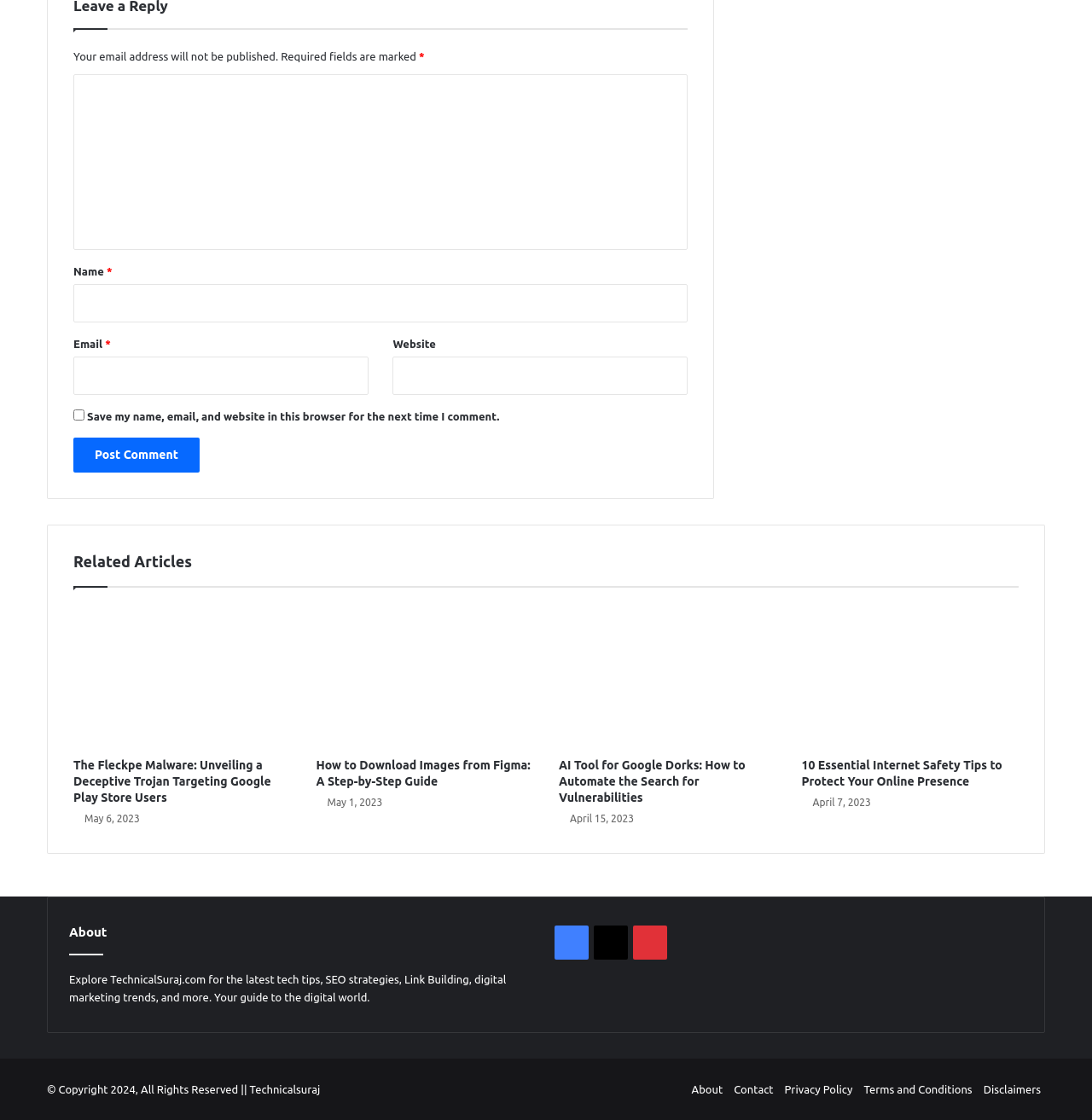Identify the bounding box for the given UI element using the description provided. Coordinates should be in the format (top-left x, top-left y, bottom-right x, bottom-right y) and must be between 0 and 1. Here is the description: parent_node: Name * name="author"

[0.067, 0.254, 0.63, 0.288]